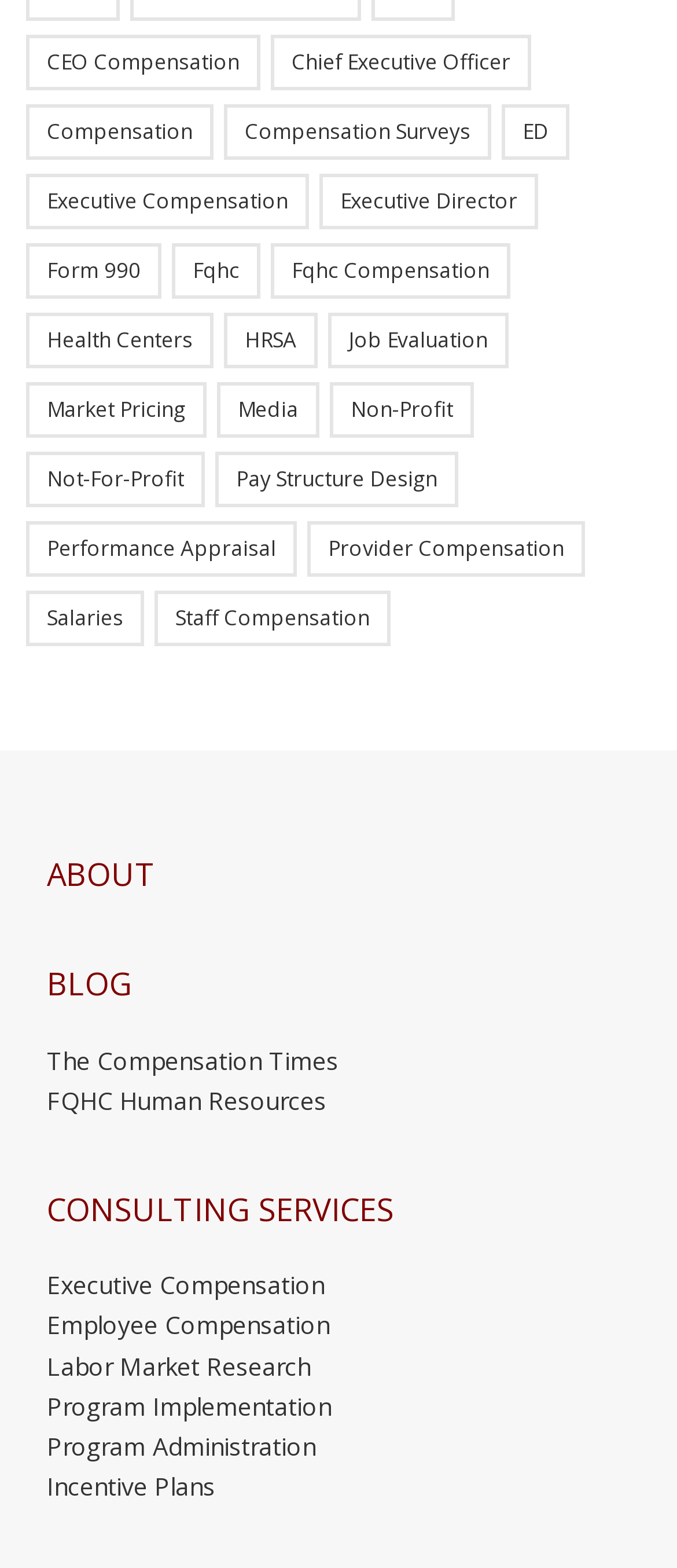Please determine the bounding box coordinates for the element that should be clicked to follow these instructions: "Click CEO Compensation".

[0.038, 0.022, 0.385, 0.058]